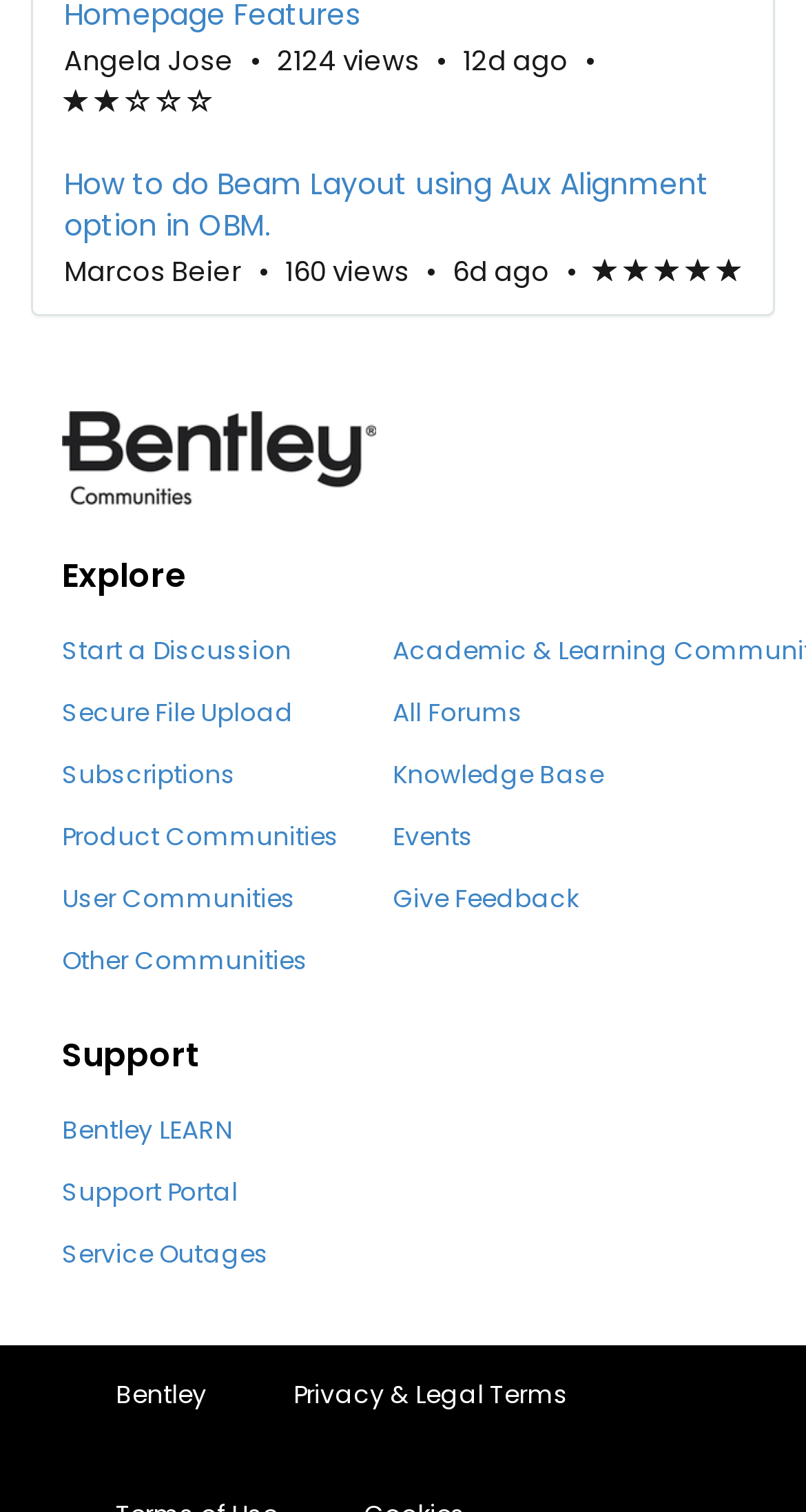Who is the author of the first article?
Please provide a detailed and comprehensive answer to the question.

I examined the first article metadata section and found the author name, which is 'Authored by Angela Jose'. This indicates that Angela Jose is the author of the first article.